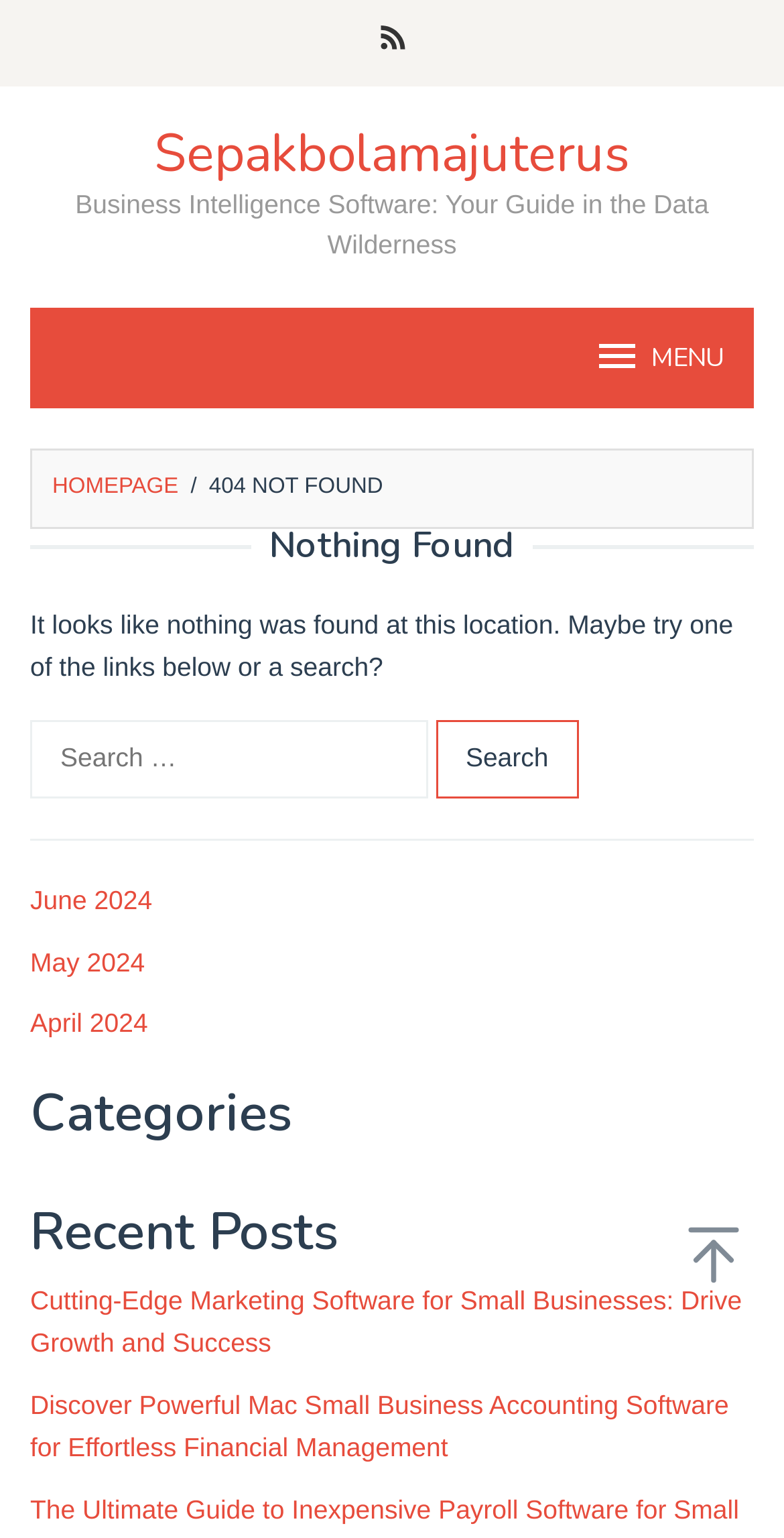Please find the bounding box coordinates (top-left x, top-left y, bottom-right x, bottom-right y) in the screenshot for the UI element described as follows: parent_node: Search for: value="Search"

[0.555, 0.468, 0.738, 0.519]